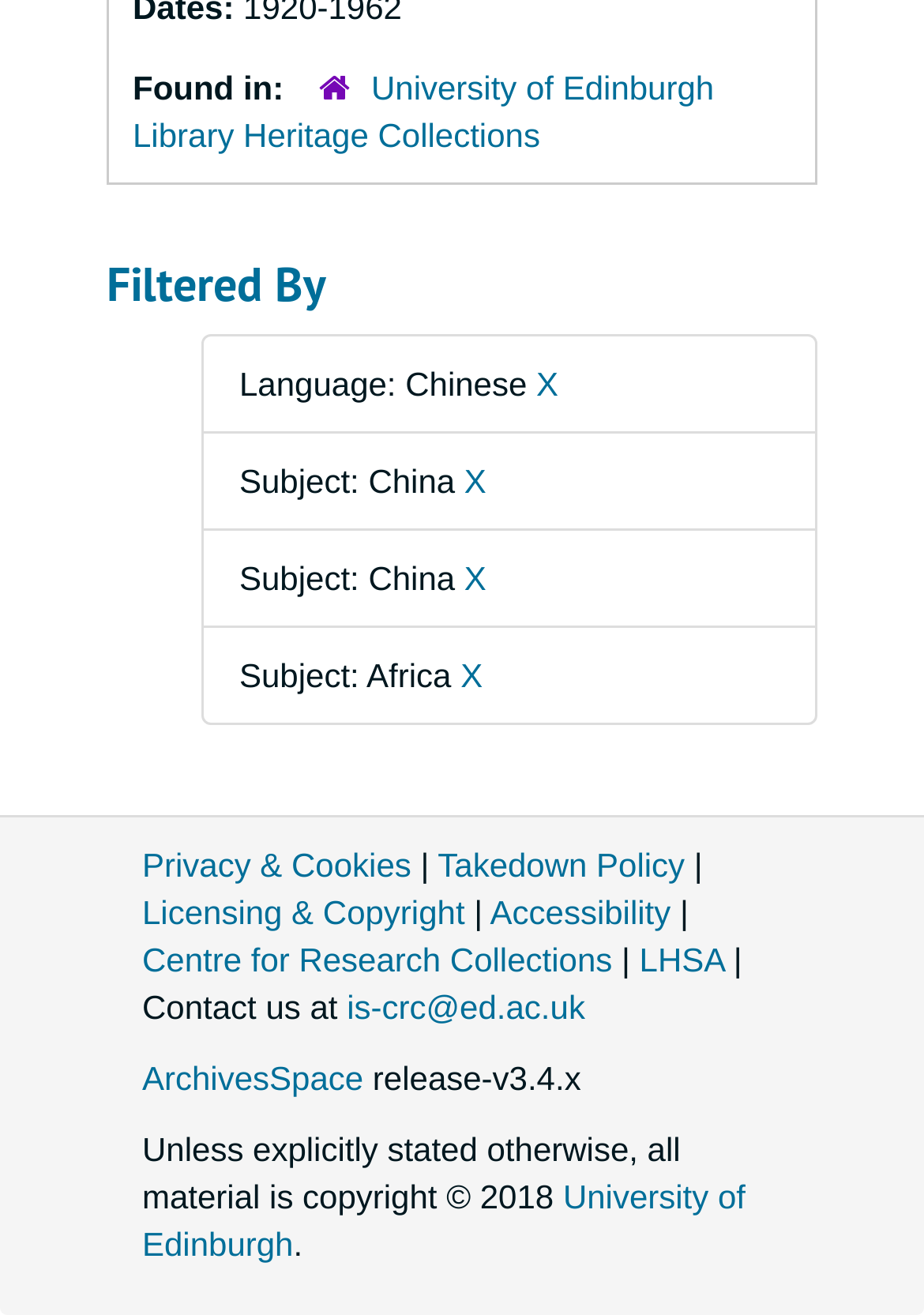Using the webpage screenshot, find the UI element described by X. Provide the bounding box coordinates in the format (top-left x, top-left y, bottom-right x, bottom-right y), ensuring all values are floating point numbers between 0 and 1.

[0.58, 0.277, 0.604, 0.306]